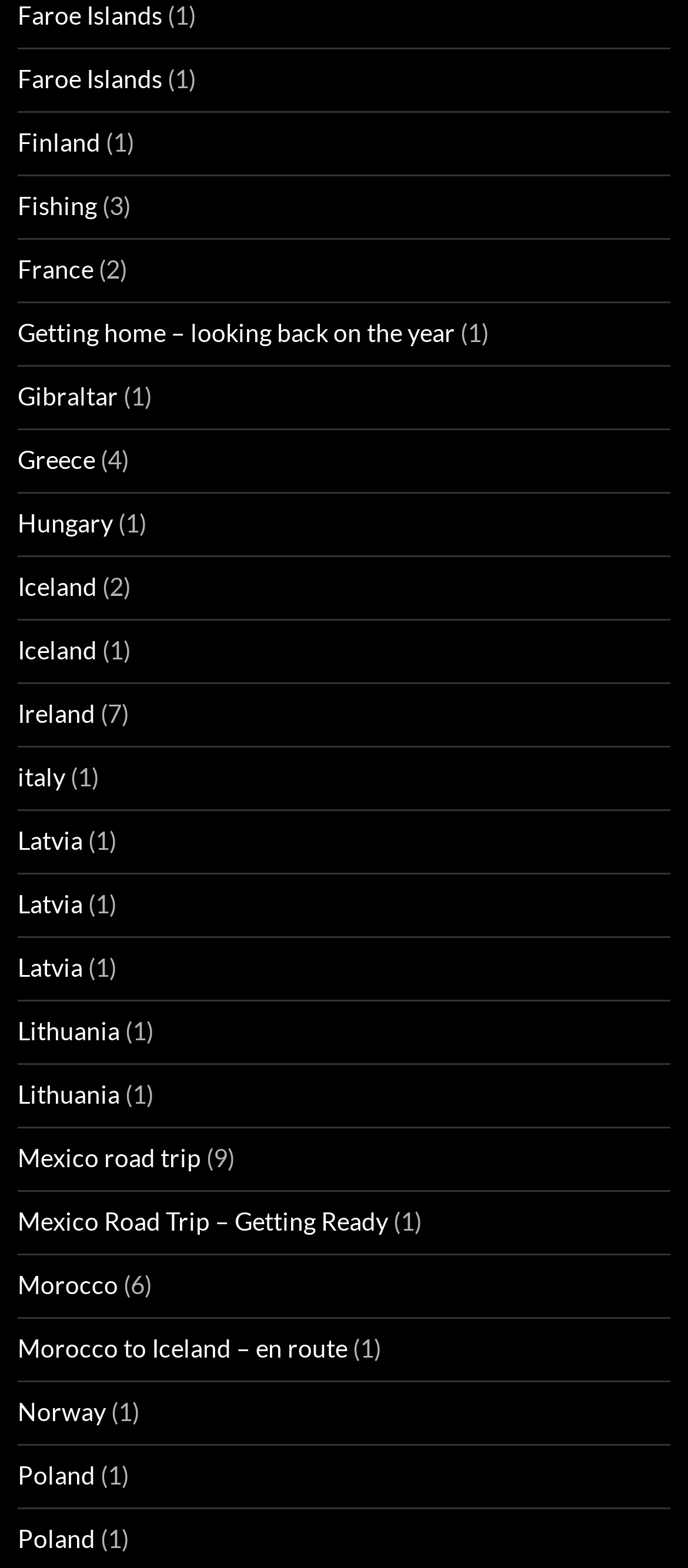Provide the bounding box coordinates for the specified HTML element described in this description: "Mexico road trip". The coordinates should be four float numbers ranging from 0 to 1, in the format [left, top, right, bottom].

[0.026, 0.729, 0.292, 0.748]